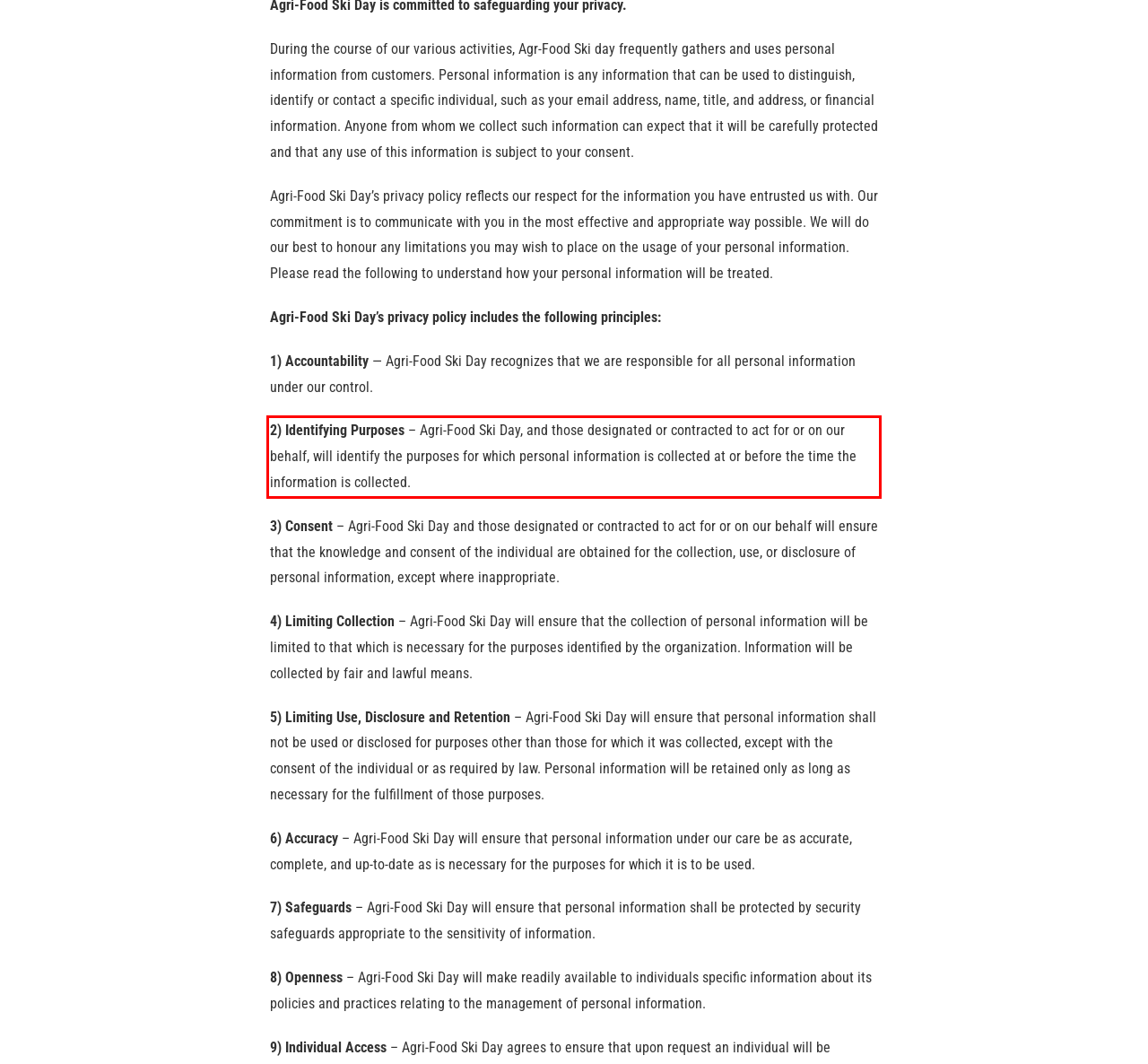You have a screenshot with a red rectangle around a UI element. Recognize and extract the text within this red bounding box using OCR.

2) Identifying Purposes – Agri-Food Ski Day, and those designated or contracted to act for or on our behalf, will identify the purposes for which personal information is collected at or before the time the information is collected.